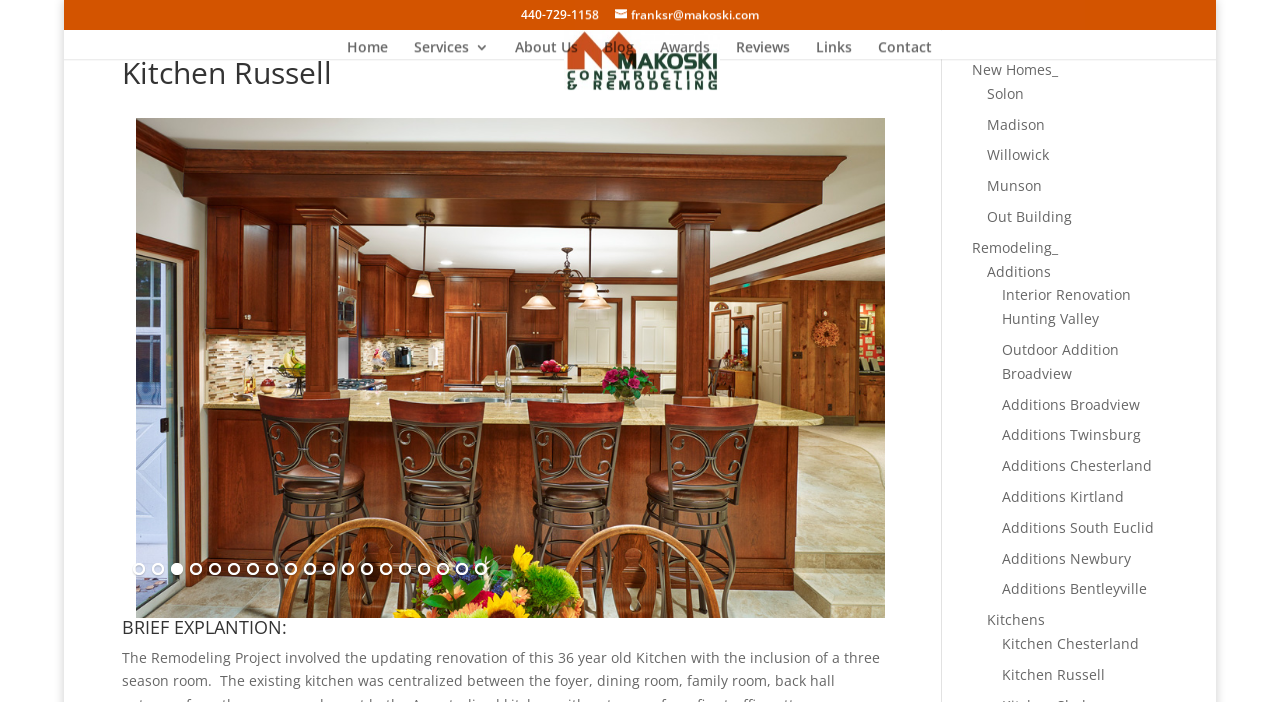Is the company focused on a specific geographic area?
Give a comprehensive and detailed explanation for the question.

The presence of links with location-specific names, such as 'Solon', 'Madison', and 'Willowick', suggests that the company is focused on serving a specific geographic area, likely in Ohio.